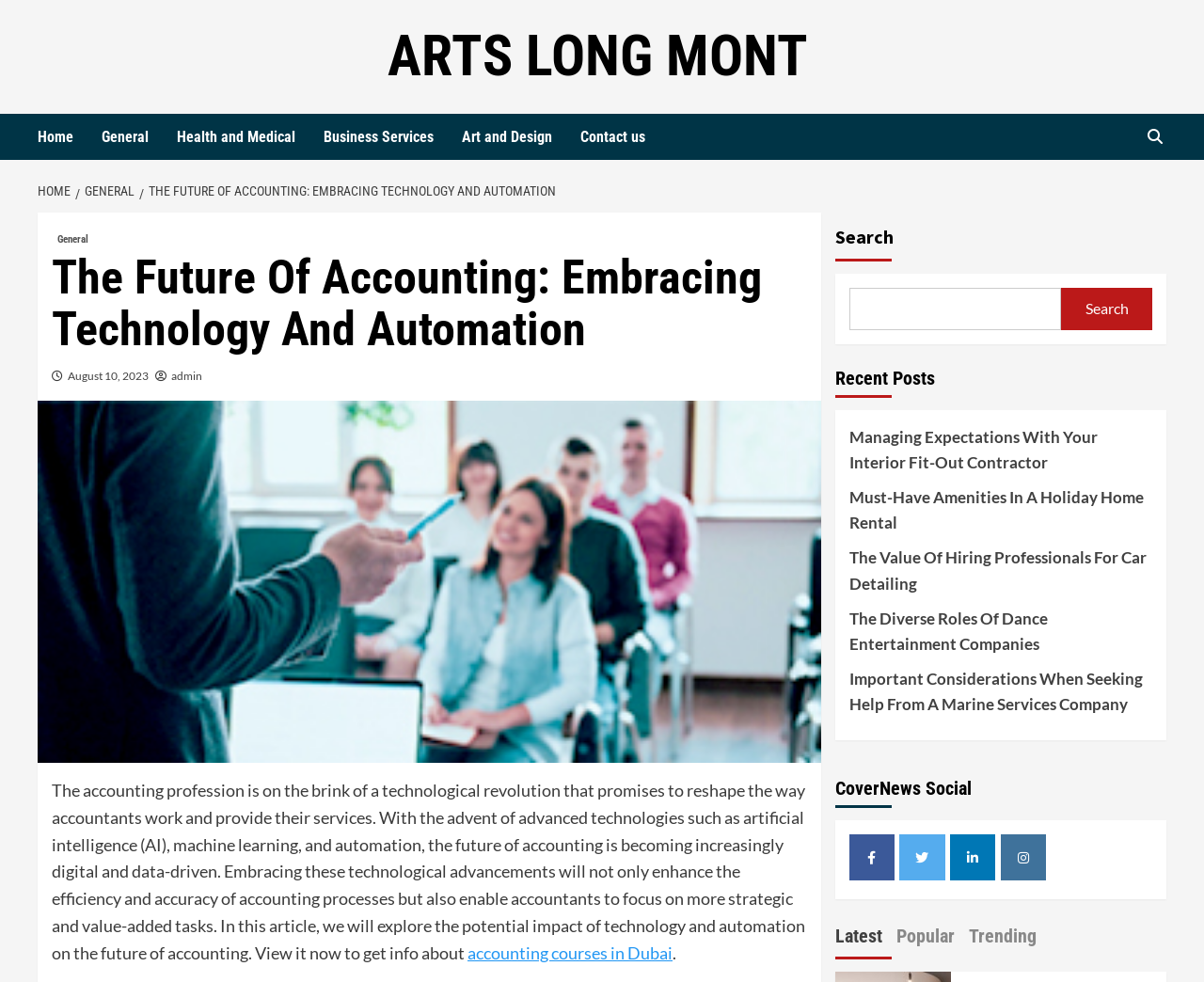Refer to the image and offer a detailed explanation in response to the question: What is the topic of the article?

I looked at the heading of the article and found that it is about 'The Future Of Accounting: Embracing Technology And Automation'.